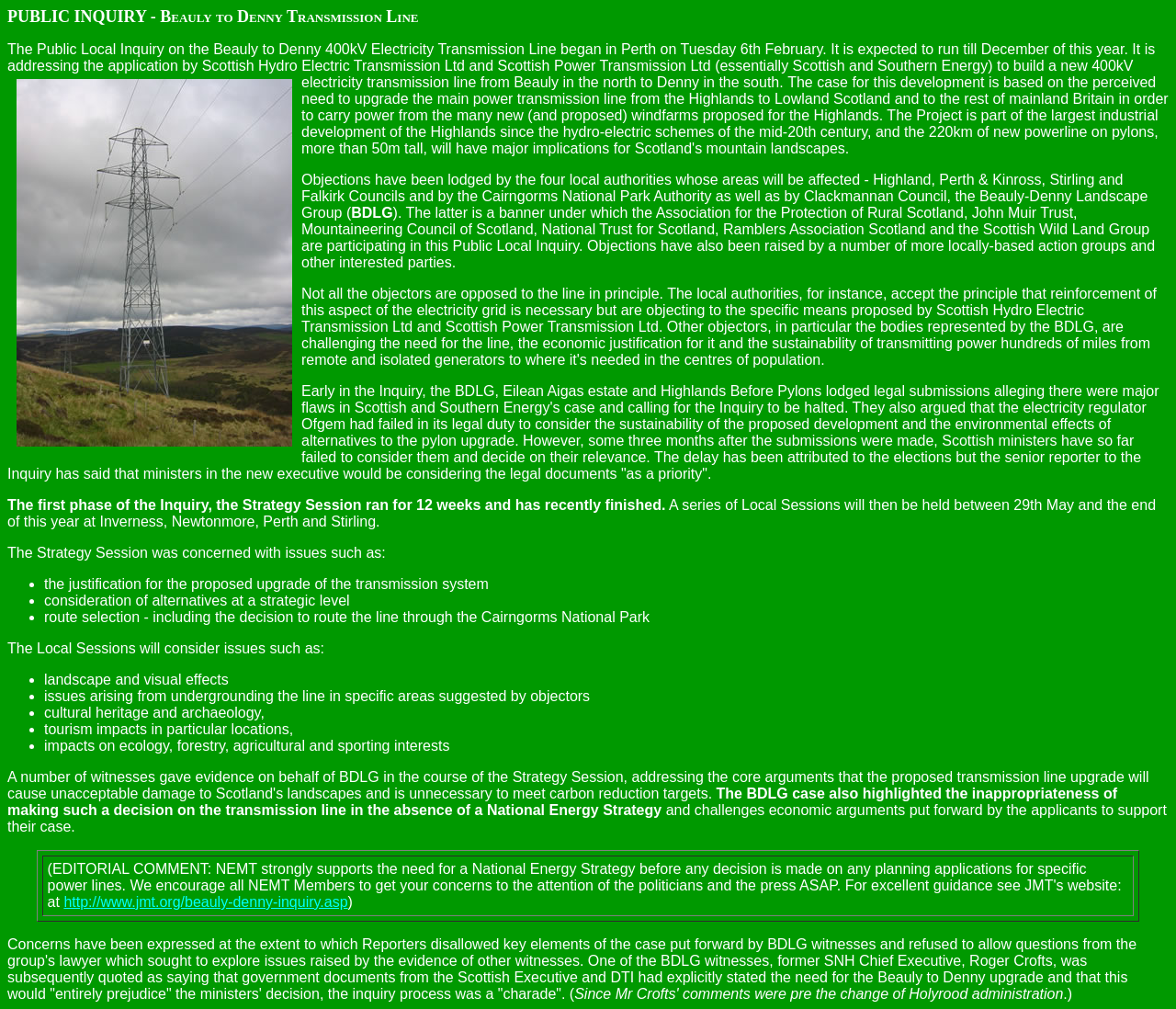From the element description http://www.jmt.org/beauly-denny-inquiry.asp, predict the bounding box coordinates of the UI element. The coordinates must be specified in the format (top-left x, top-left y, bottom-right x, bottom-right y) and should be within the 0 to 1 range.

[0.054, 0.886, 0.296, 0.902]